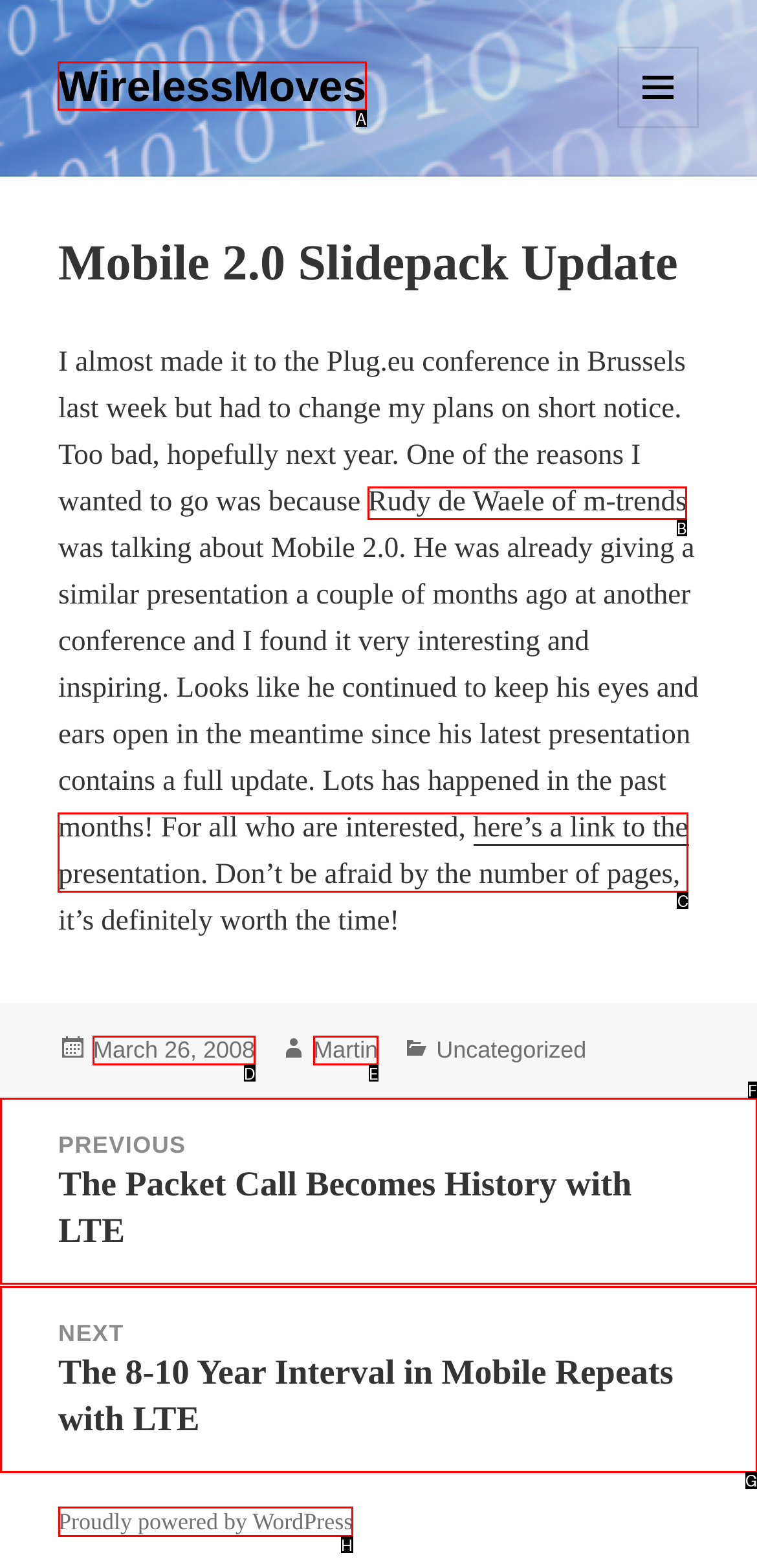Given the task: Visit the WordPress website, tell me which HTML element to click on.
Answer with the letter of the correct option from the given choices.

H